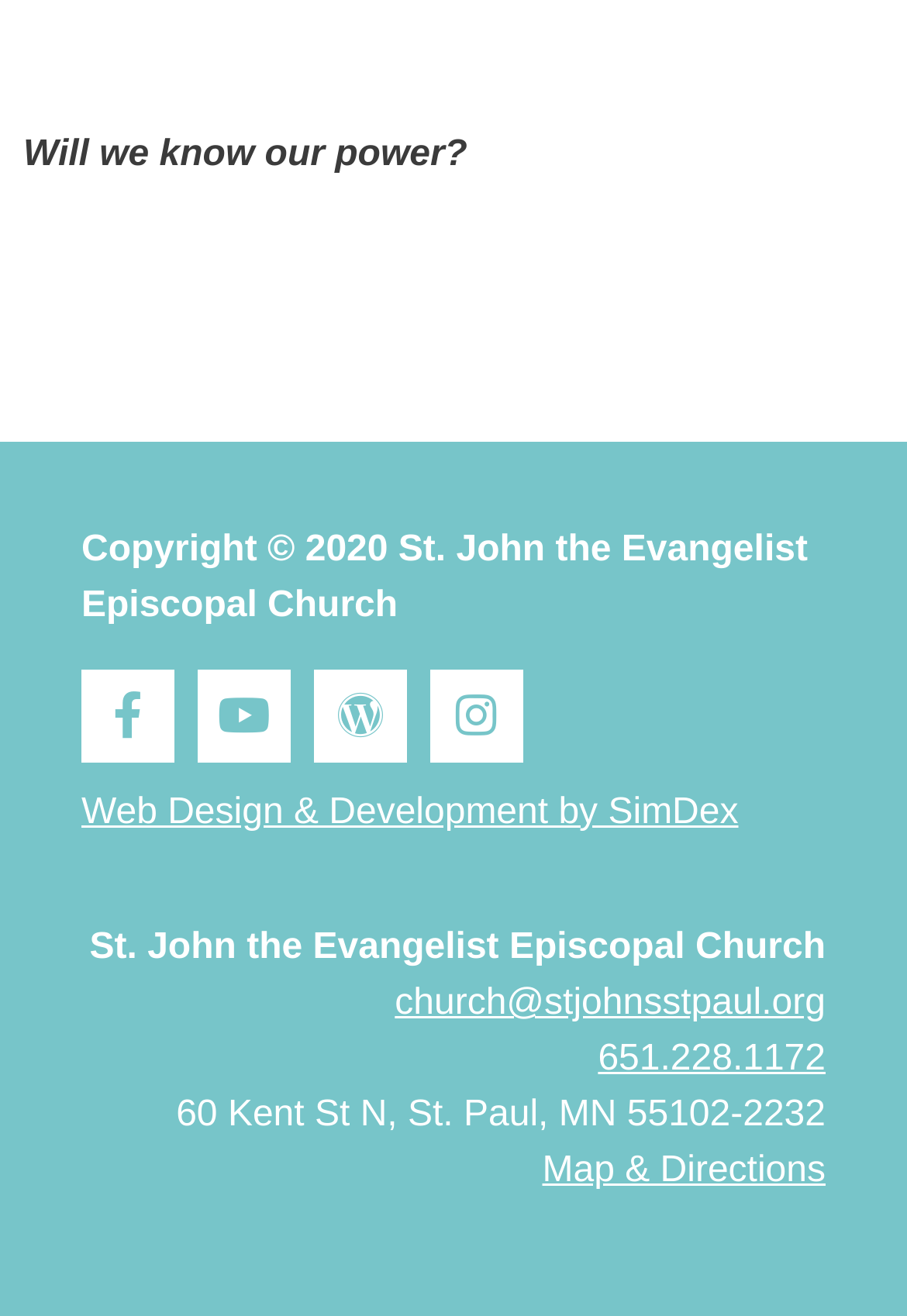Please respond to the question using a single word or phrase:
What is the phone number of the church?

651.228.1172